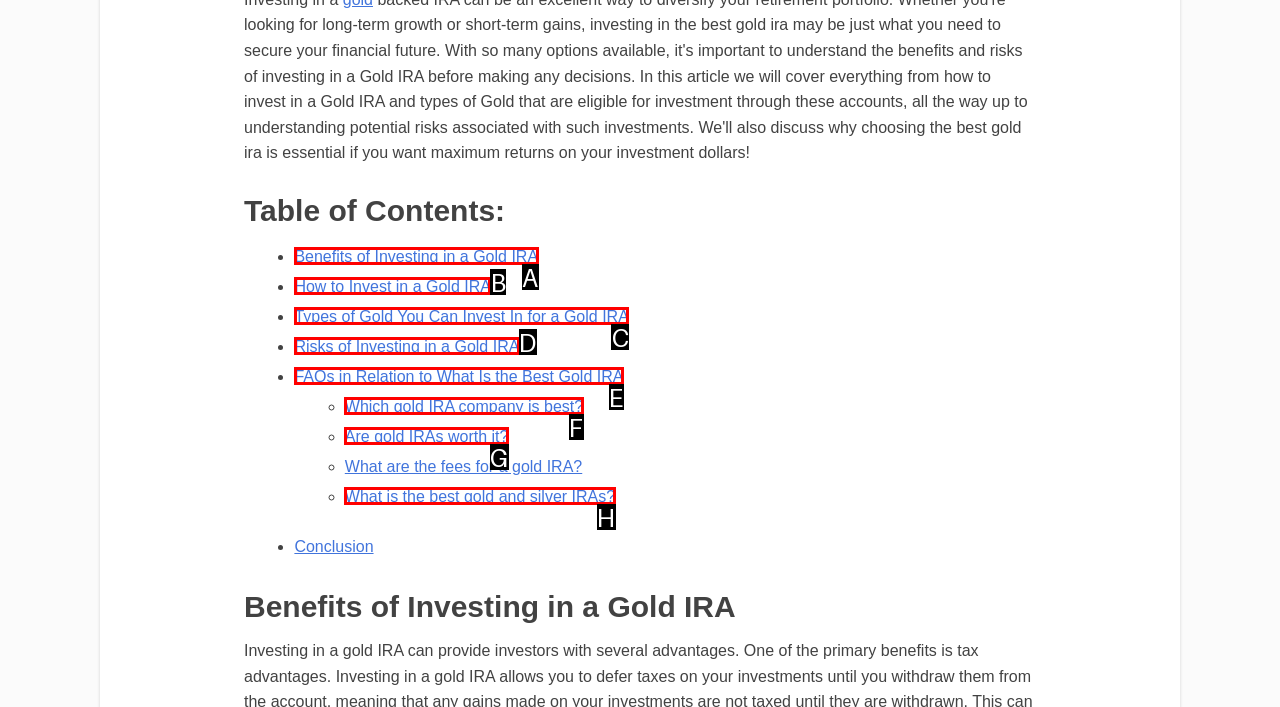Please identify the UI element that matches the description: Cyber Resilience Centre Network
Respond with the letter of the correct option.

None